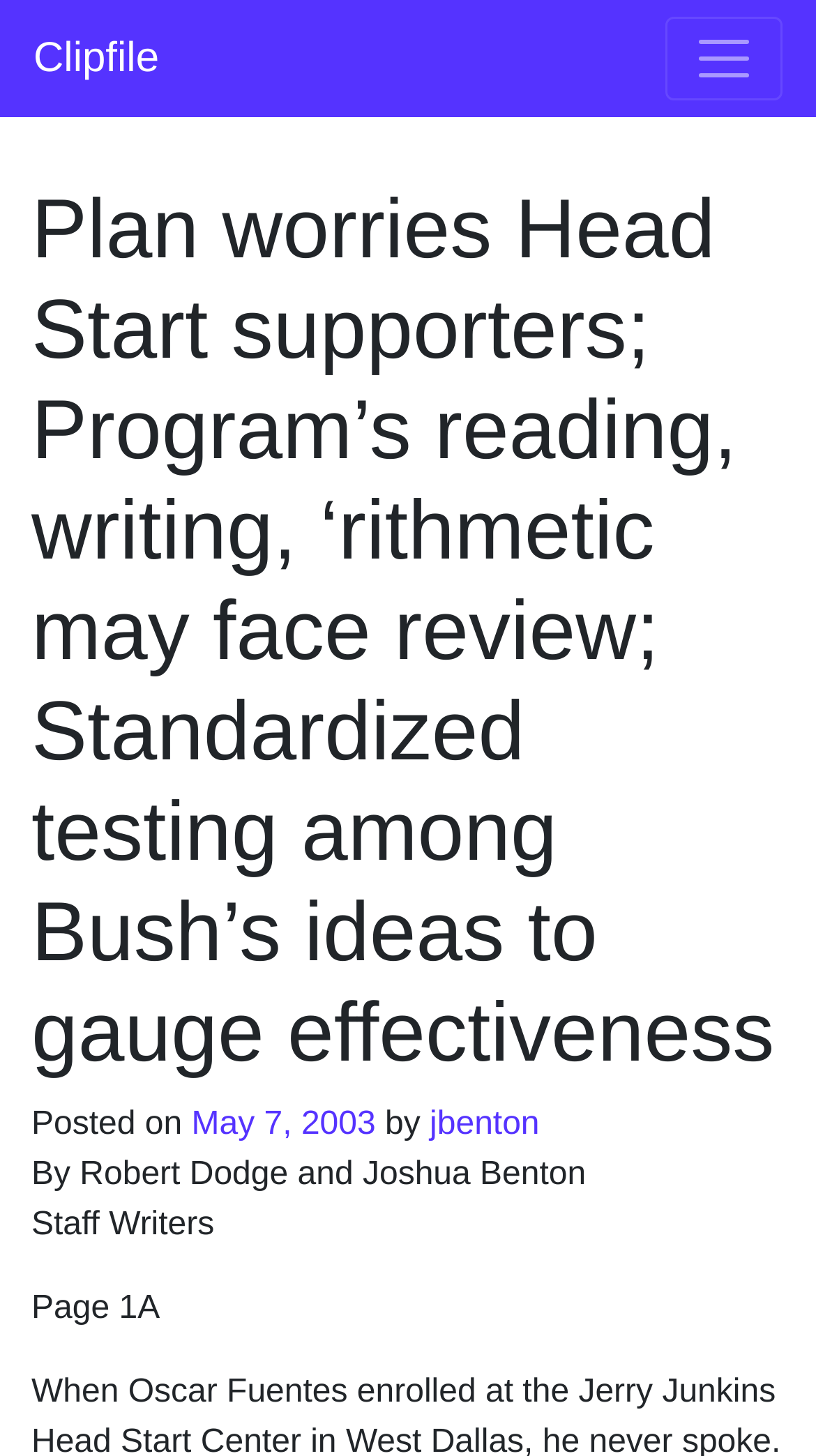Present a detailed account of what is displayed on the webpage.

The webpage appears to be a news article page. At the top, there is a main navigation section that spans the entire width of the page. Within this section, there is a heading that reads "Main Navigation" and a link to "Clipfile" on the left side, while a "Toggle navigation" button is located on the right side.

Below the navigation section, there is a large header that occupies most of the page's width. The header contains the article's title, "Plan worries Head Start supporters; Program’s reading, writing, ‘rithmetic may face review; Standardized testing among Bush’s ideas to gauge effectiveness." 

Underneath the header, there is a section that displays the article's metadata. This section includes the text "Posted on" followed by a link to the date "May 7, 2003", and then the text "by" followed by a link to the author "jbenton". 

Further down, there is a line of text that reads "By Robert Dodge and Joshua Benton" and is followed by the subtitle "Staff Writers". The page number "1A" is displayed at the very bottom of the page.